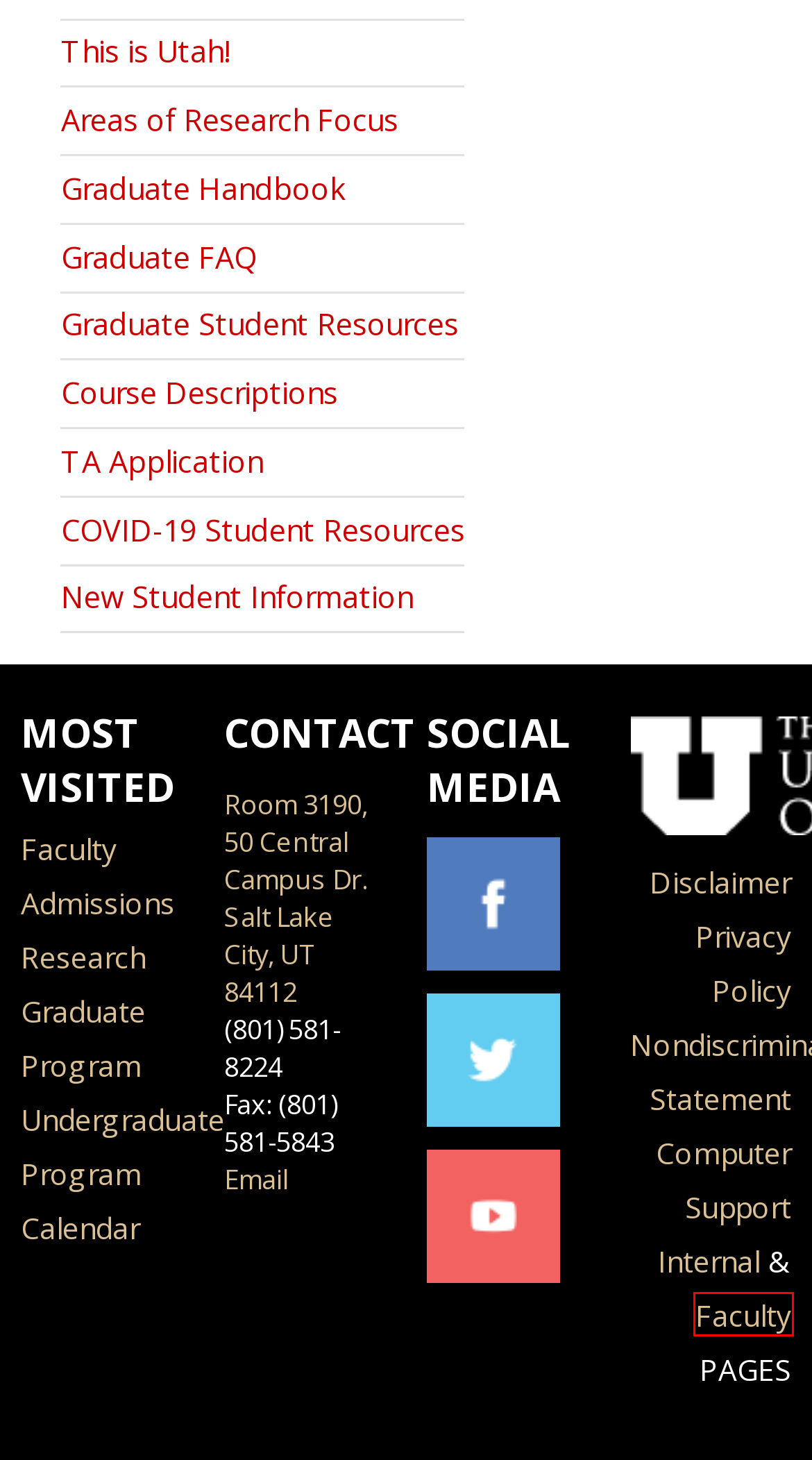Given a webpage screenshot featuring a red rectangle around a UI element, please determine the best description for the new webpage that appears after the element within the bounding box is clicked. The options are:
A. Kahlert School of Computing – IT Support – FAQ's, Guides and News
B. This is Utah! | Kahlert School of Computing
C. Graduate Student Resources | Kahlert School of Computing
D. Graduate Programs | Kahlert School of Computing
E. Certificate Programs | Kahlert School of Computing
F. TA Application Portal - School of Computing - University of Utah - School of Computing - TA Portal
G. Virtual Server List
H. Areas of Research Focus | Kahlert School of Computing

G